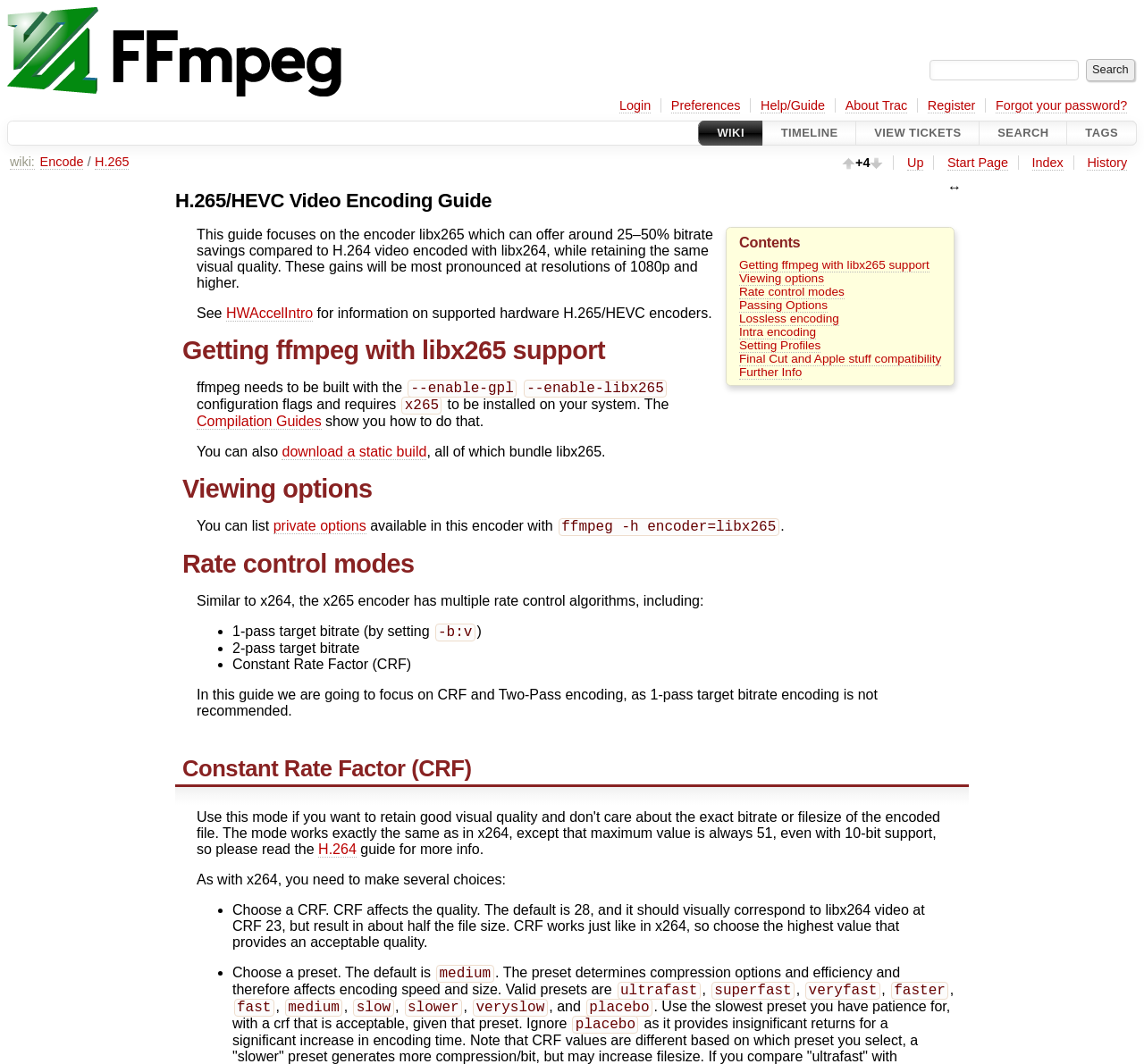Use a single word or phrase to answer the question: 
What is the purpose of the 'Vote count' section?

To show user opinions